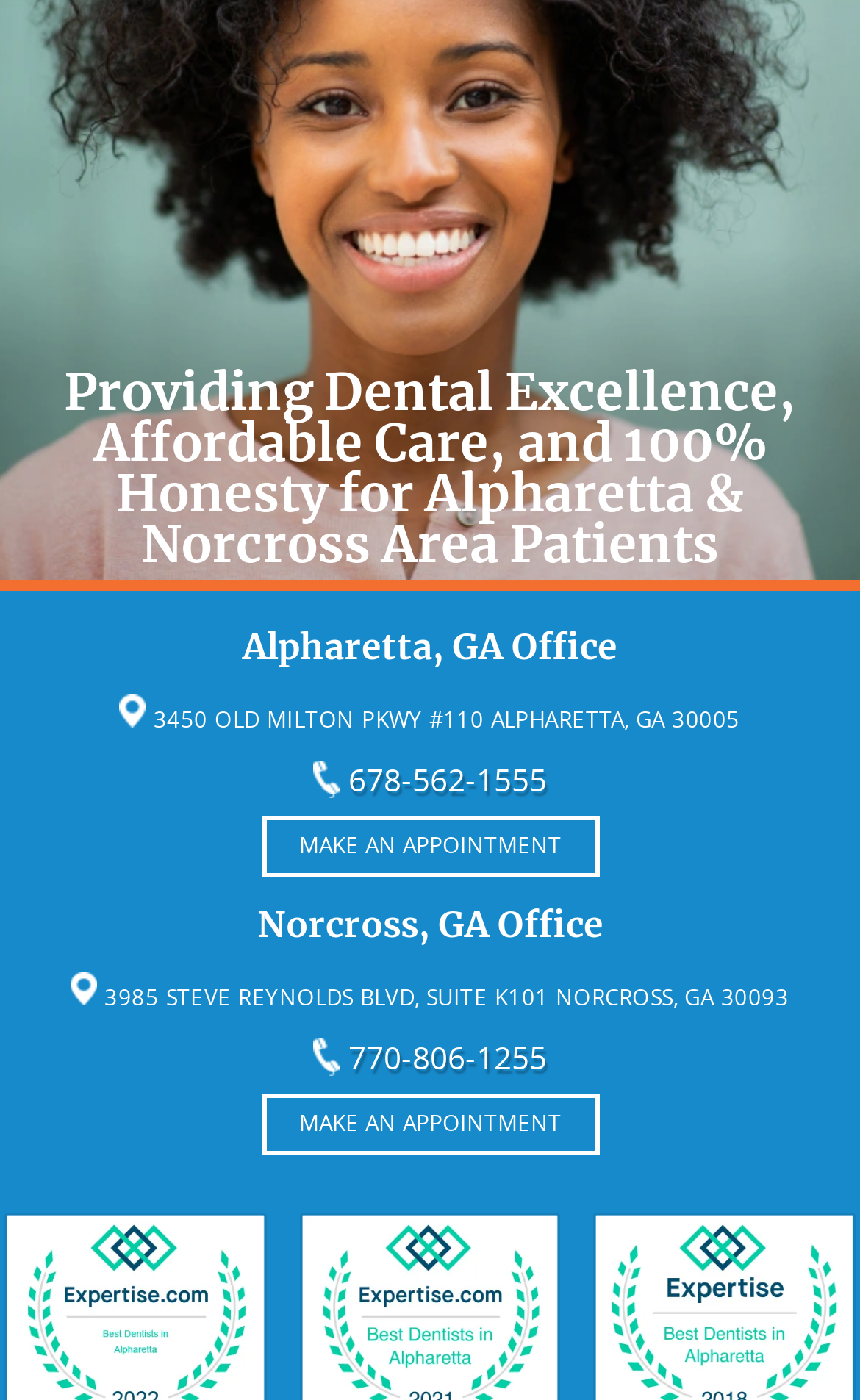Identify the bounding box of the HTML element described as: "Make an Appointment".

[0.304, 0.583, 0.696, 0.627]